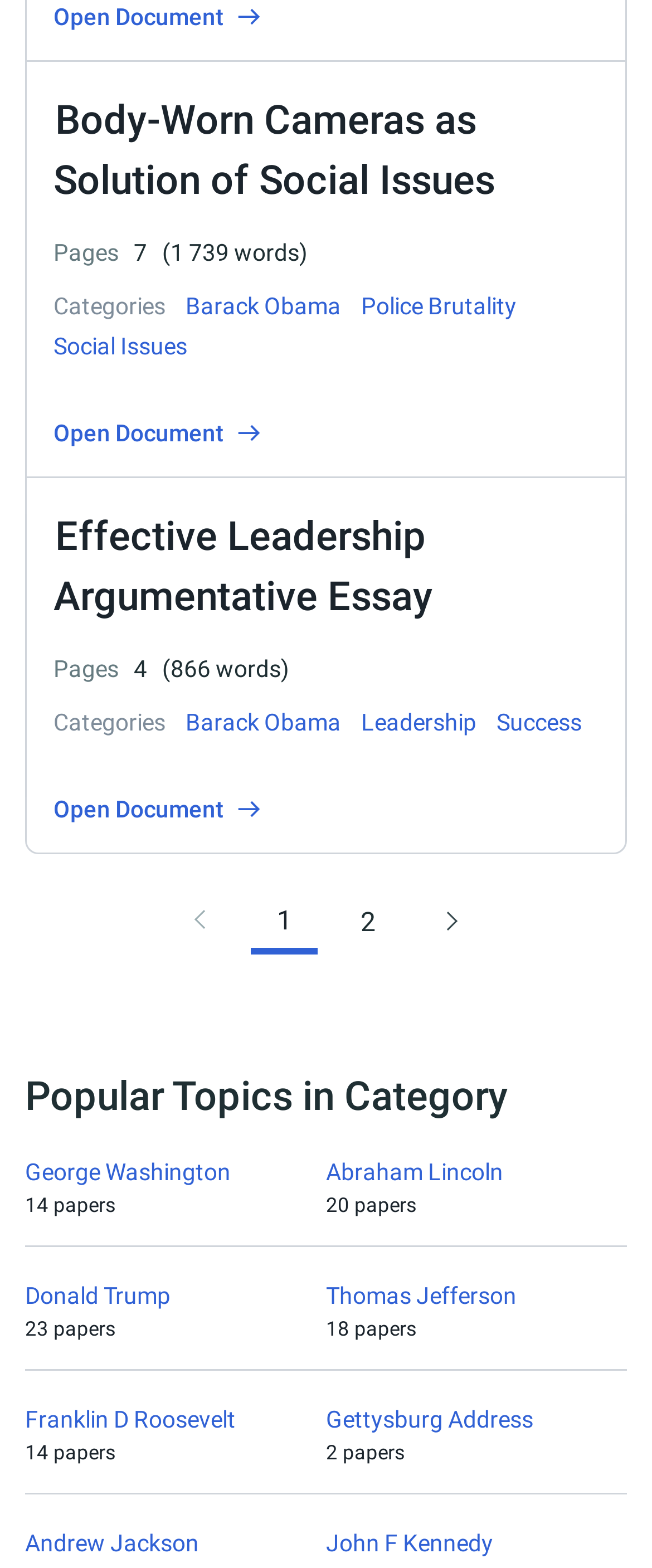How many pages does the second essay have?
Please use the image to provide an in-depth answer to the question.

I found the number of pages of the second essay by looking at the 'Pages' section below the title 'Effective Leadership Argumentative Essay', which shows the number '4'.